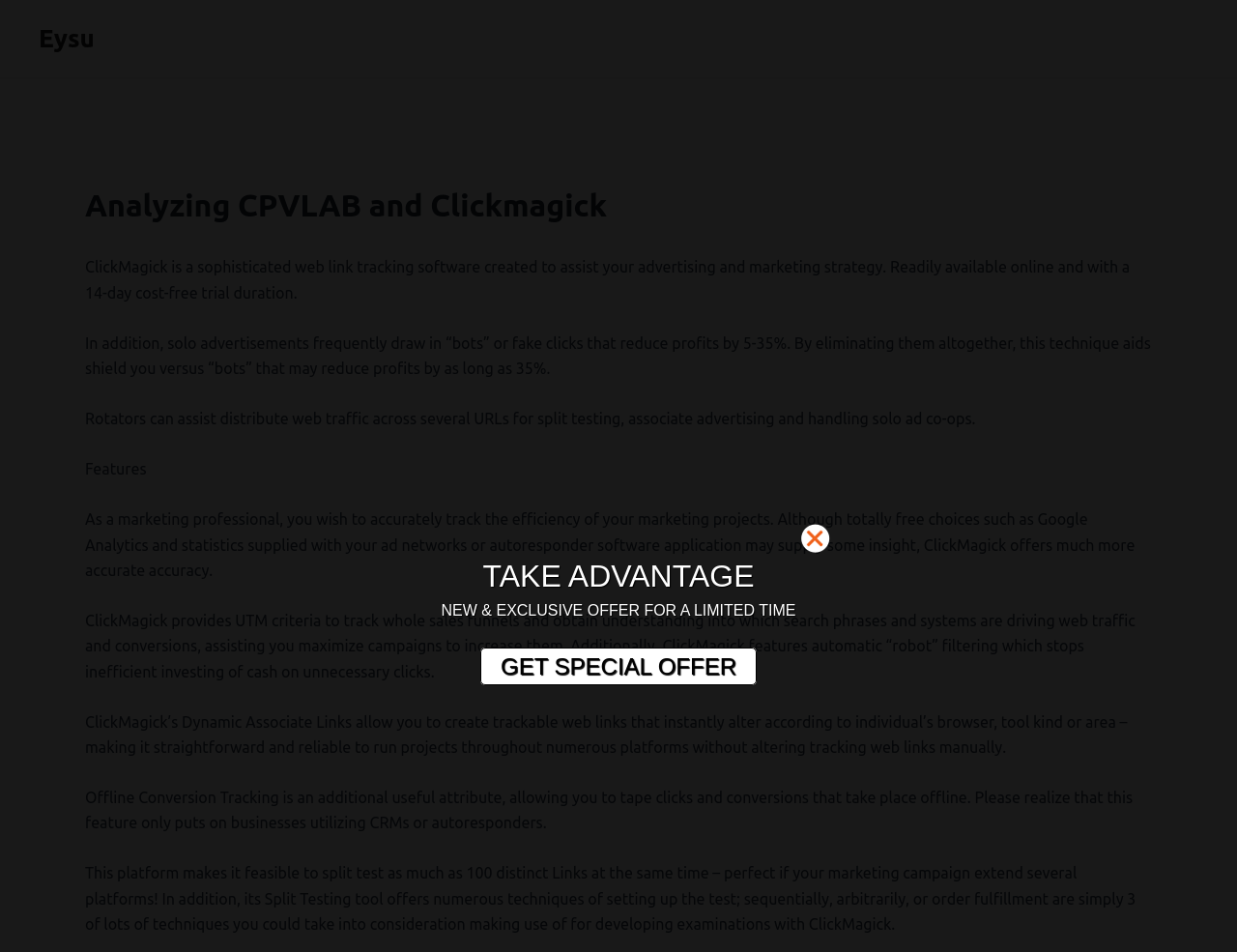Specify the bounding box coordinates (top-left x, top-left y, bottom-right x, bottom-right y) of the UI element in the screenshot that matches this description: parent_node: TAKE ADVANTAGE

[0.648, 0.55, 0.68, 0.593]